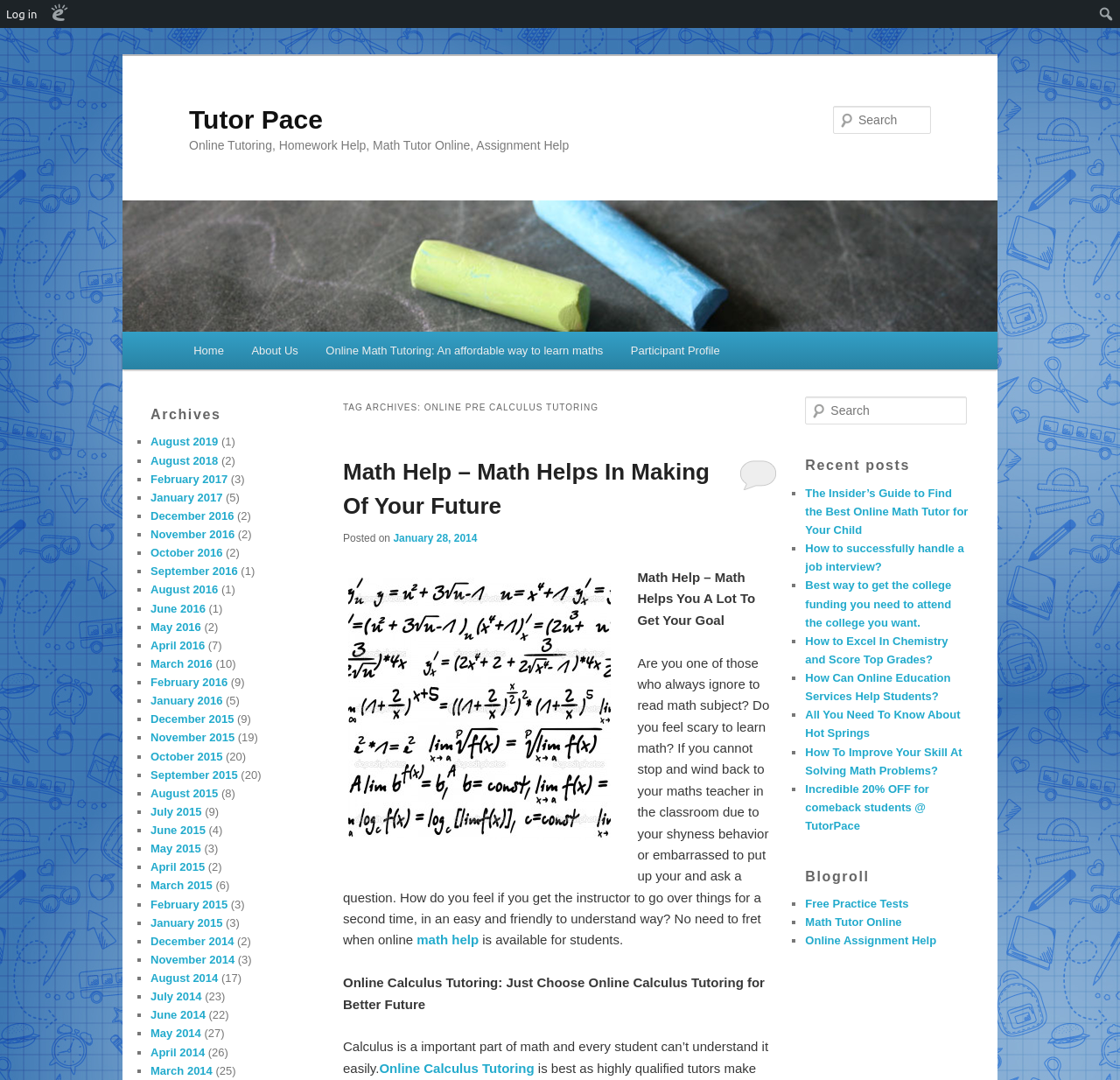Please give the bounding box coordinates of the area that should be clicked to fulfill the following instruction: "search for online pre calculus tutoring". The coordinates should be in the format of four float numbers from 0 to 1, i.e., [left, top, right, bottom].

[0.744, 0.098, 0.831, 0.124]